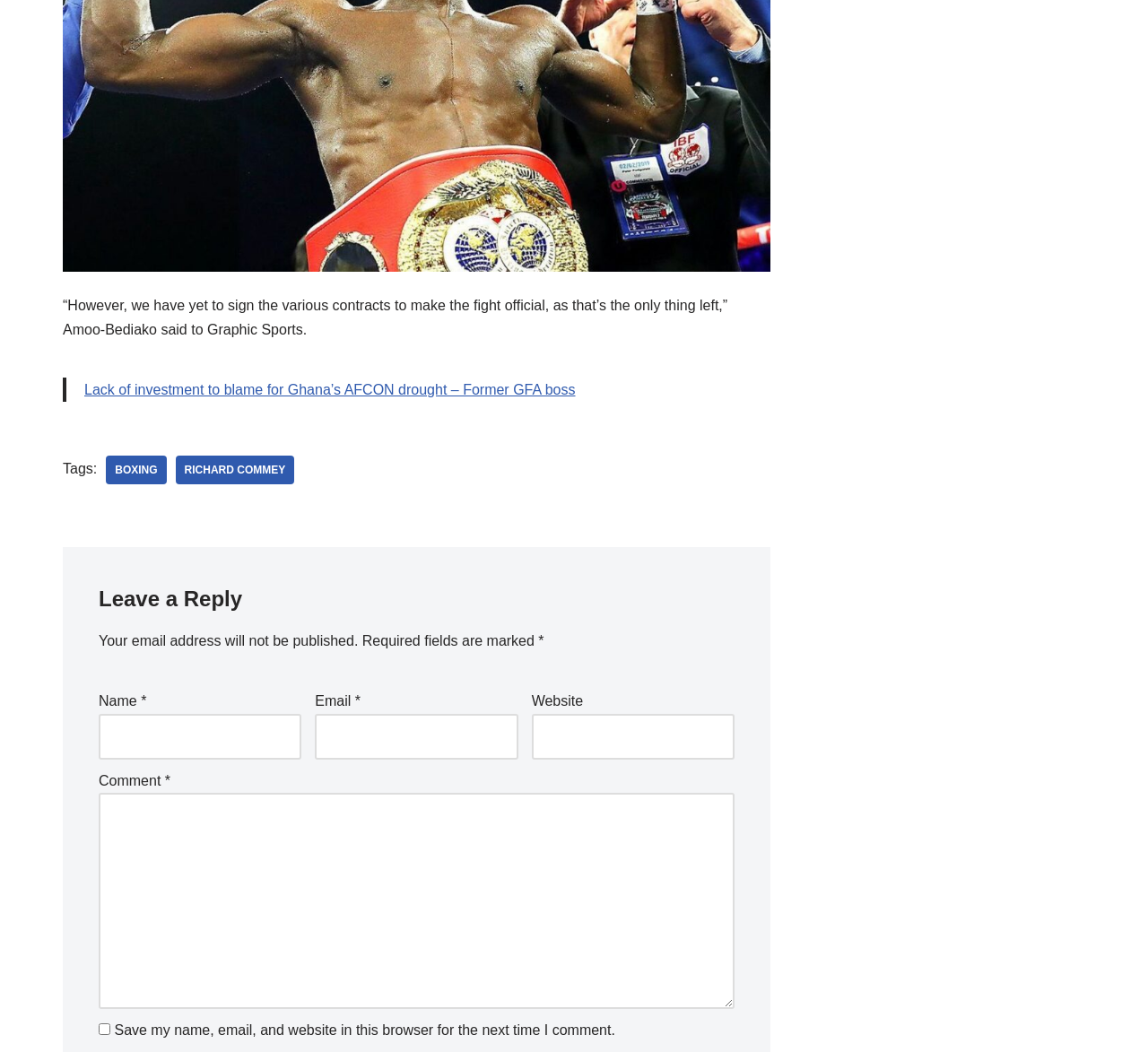Respond to the question below with a single word or phrase:
Who said that they have yet to sign the various contracts to make the fight official?

Amoo-Bediako